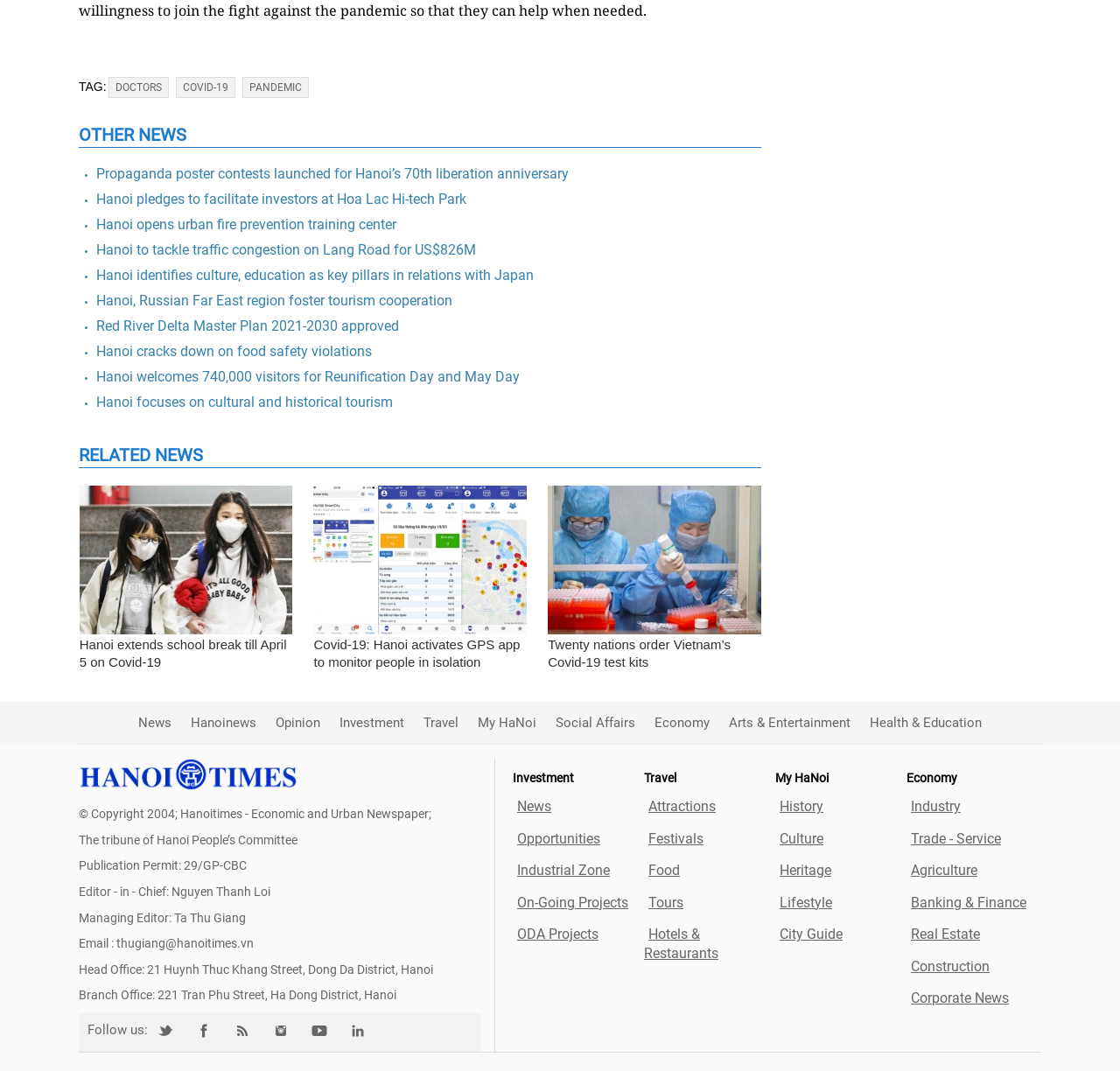Identify the bounding box coordinates for the element you need to click to achieve the following task: "Follow 'Hanoi'". Provide the bounding box coordinates as four float numbers between 0 and 1, in the form [left, top, right, bottom].

[0.078, 0.954, 0.132, 0.969]